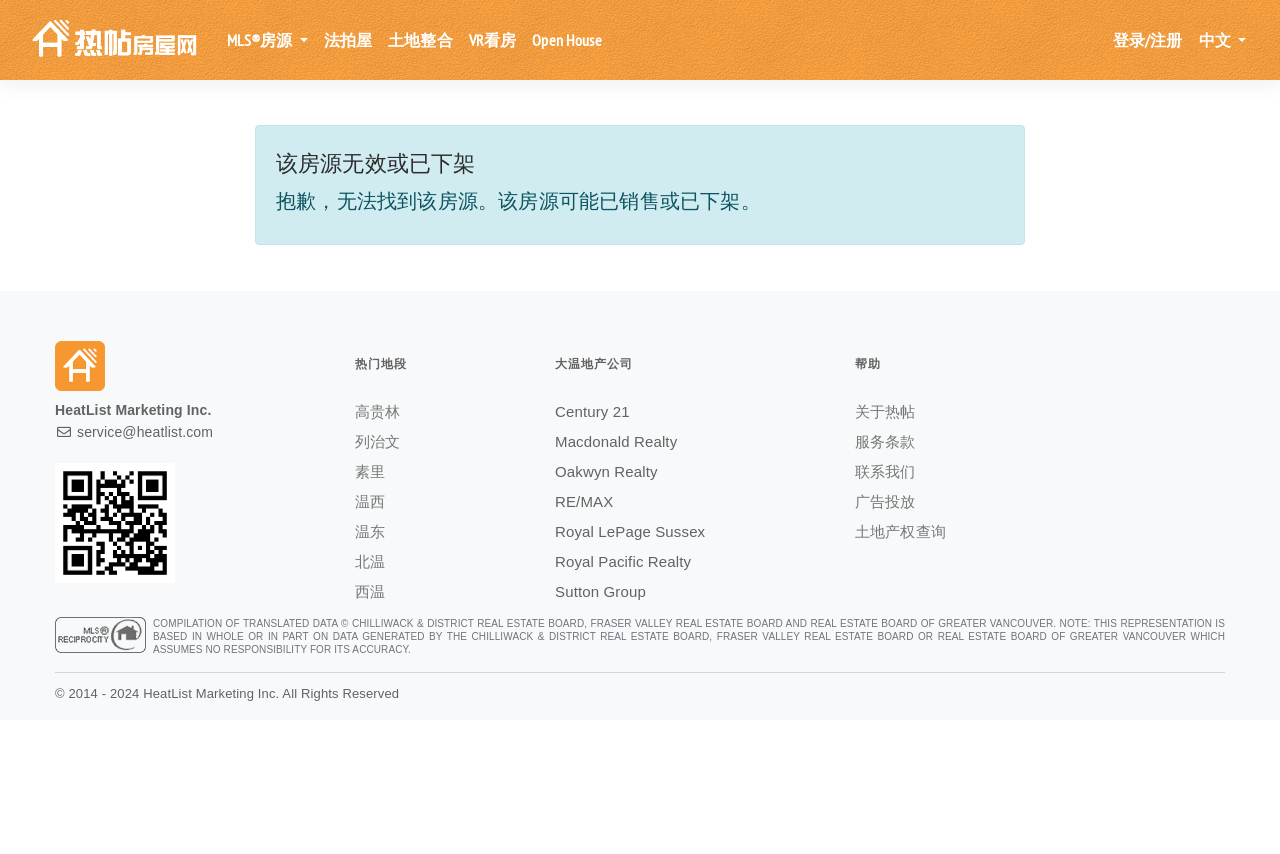Use a single word or phrase to answer the question:
What is the purpose of the button with the text 'MLS®房源'?

Has a popup menu